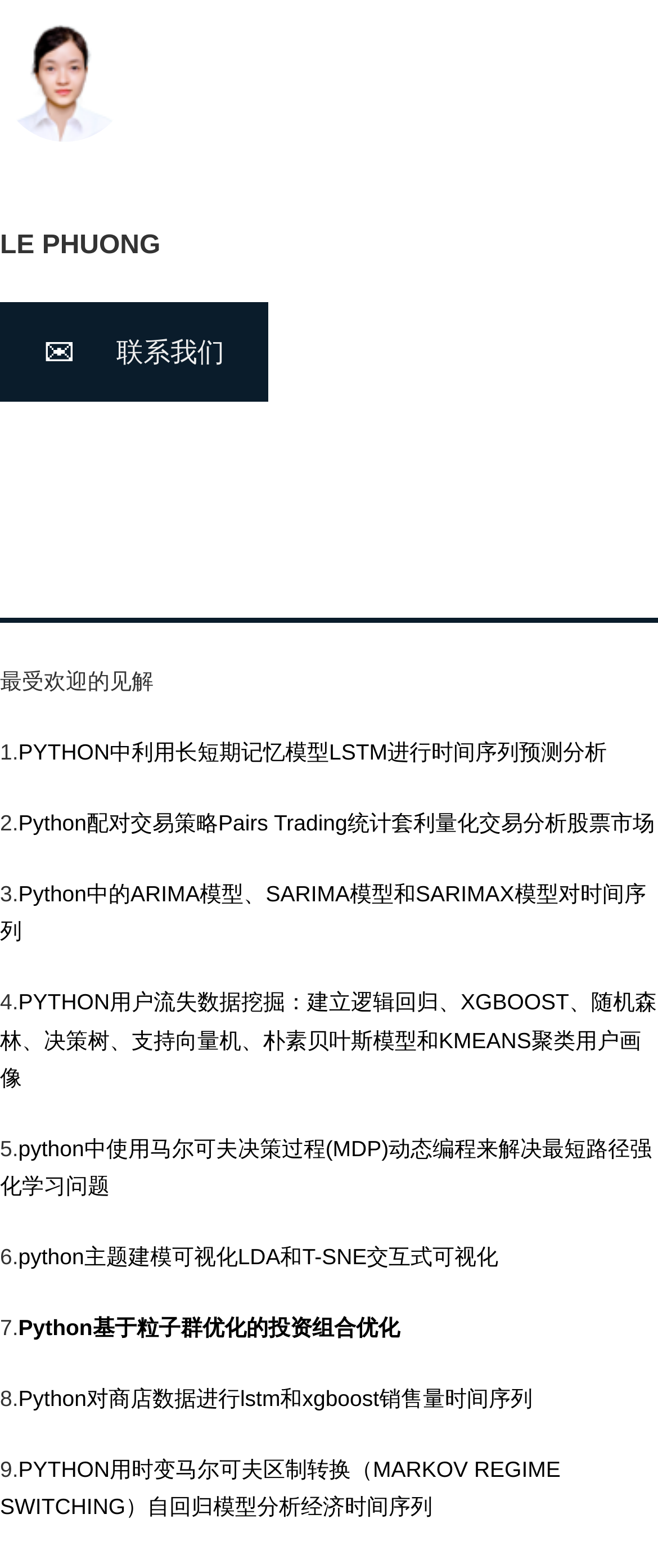Please find the bounding box coordinates for the clickable element needed to perform this instruction: "View the post about Python配对交易策略Pairs Trading统计套利量化交易分析股票市场".

[0.028, 0.517, 0.995, 0.533]